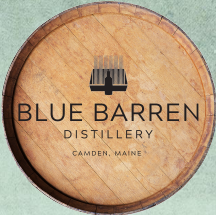Explain the image with as much detail as possible.

The image showcases a circular wooden barrel, prominently featuring the logo of "Blue Barren Distillery." The design includes the name of the distillery in bold, modern font at the center, with "BLUE BARREN" highlighted above "DISTILLERY," reflecting a sleek and professional aesthetic. Beneath the name, the location "CAMDEN, MAINE" is elegantly displayed in smaller text, adding a regional identity. The background showcases a subtle, muted tone that complements the natural wood of the barrel, emphasizing the artisanal nature of the distillery. This visual encapsulates the craftsmanship and heritage associated with distilling spirits in the scenic town of Camden, Maine.